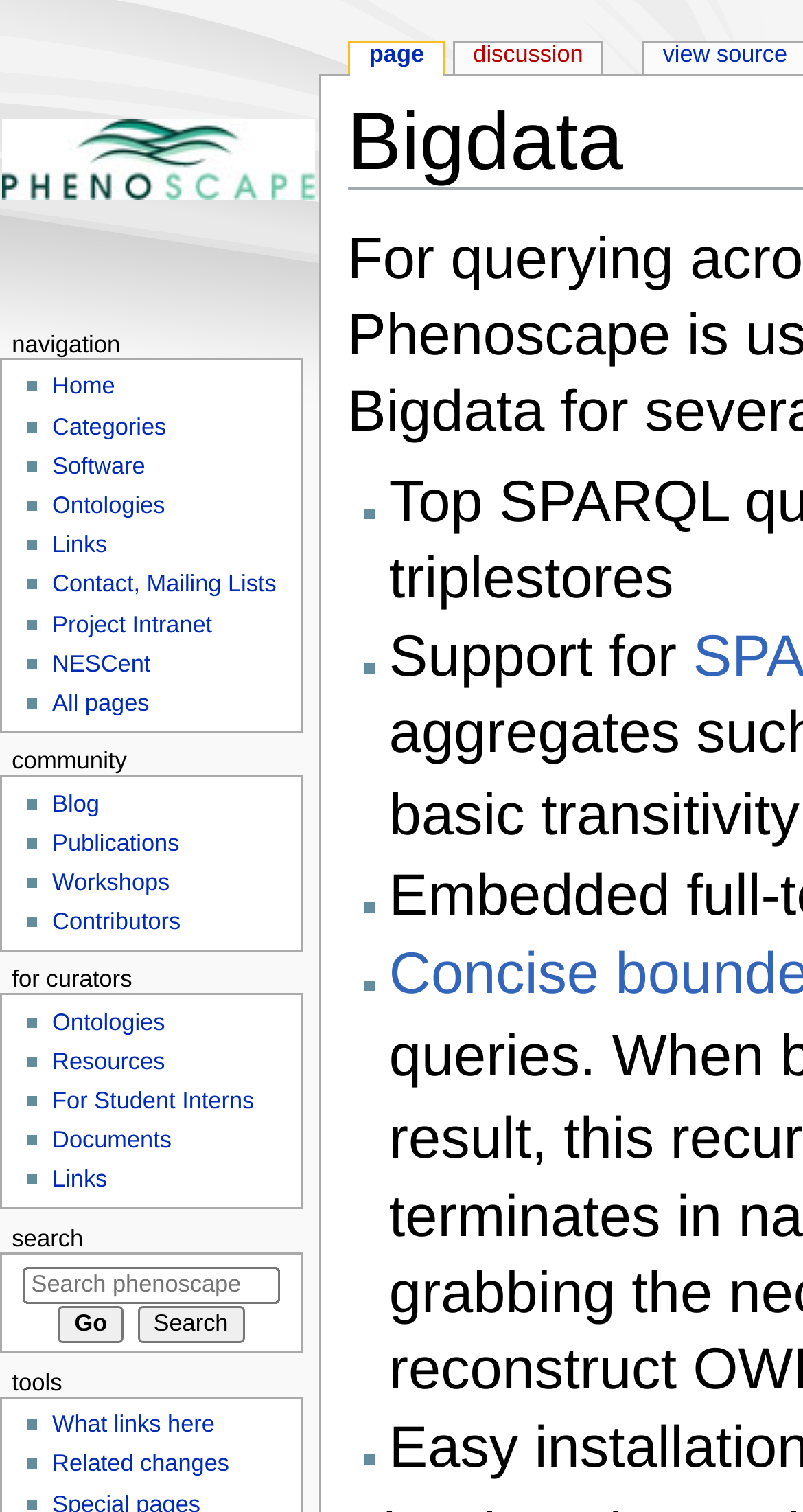Pinpoint the bounding box coordinates of the area that should be clicked to complete the following instruction: "Click the menu button". The coordinates must be given as four float numbers between 0 and 1, i.e., [left, top, right, bottom].

None